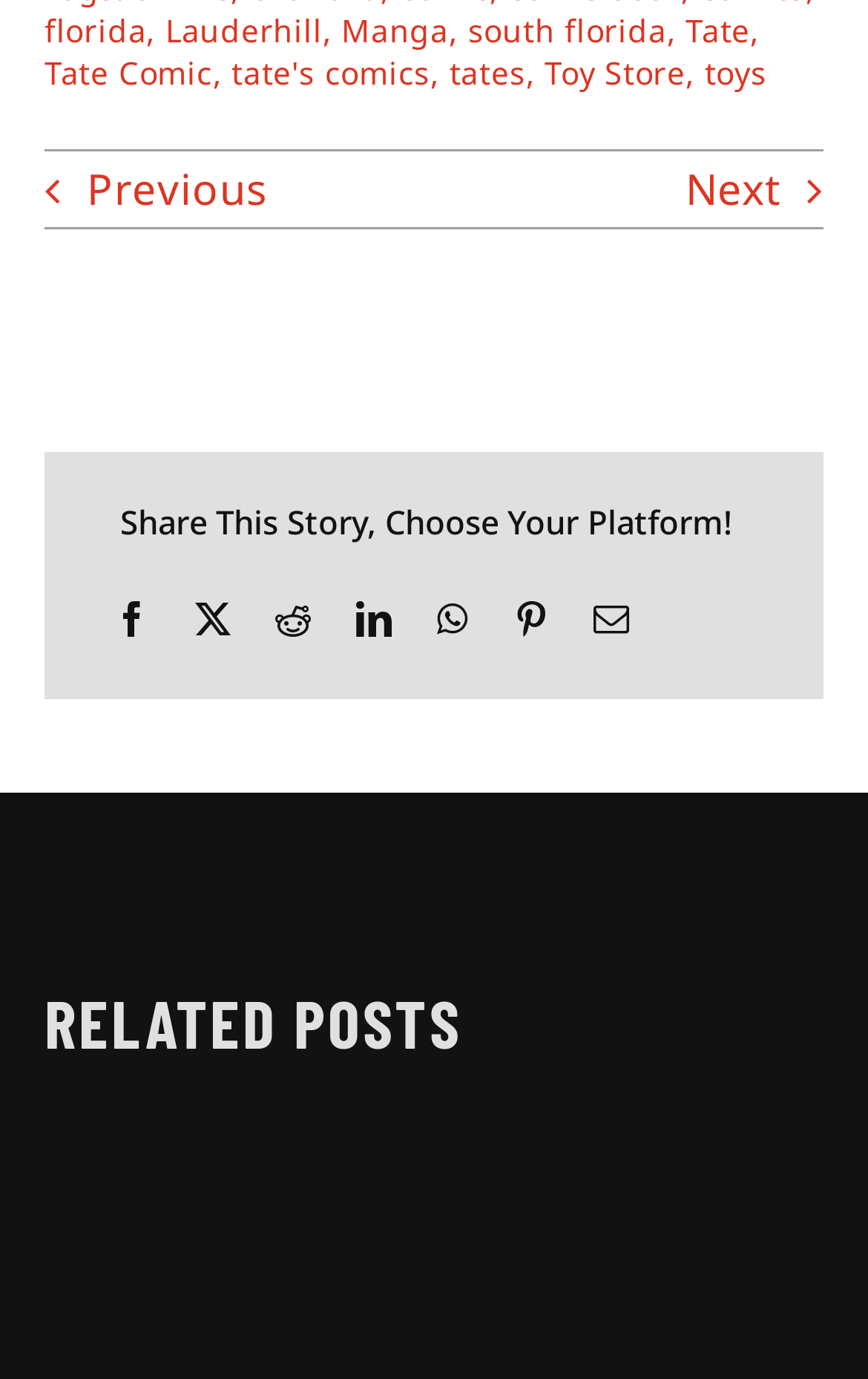Please identify the bounding box coordinates of the element I need to click to follow this instruction: "Click on Florida link".

[0.051, 0.006, 0.169, 0.036]